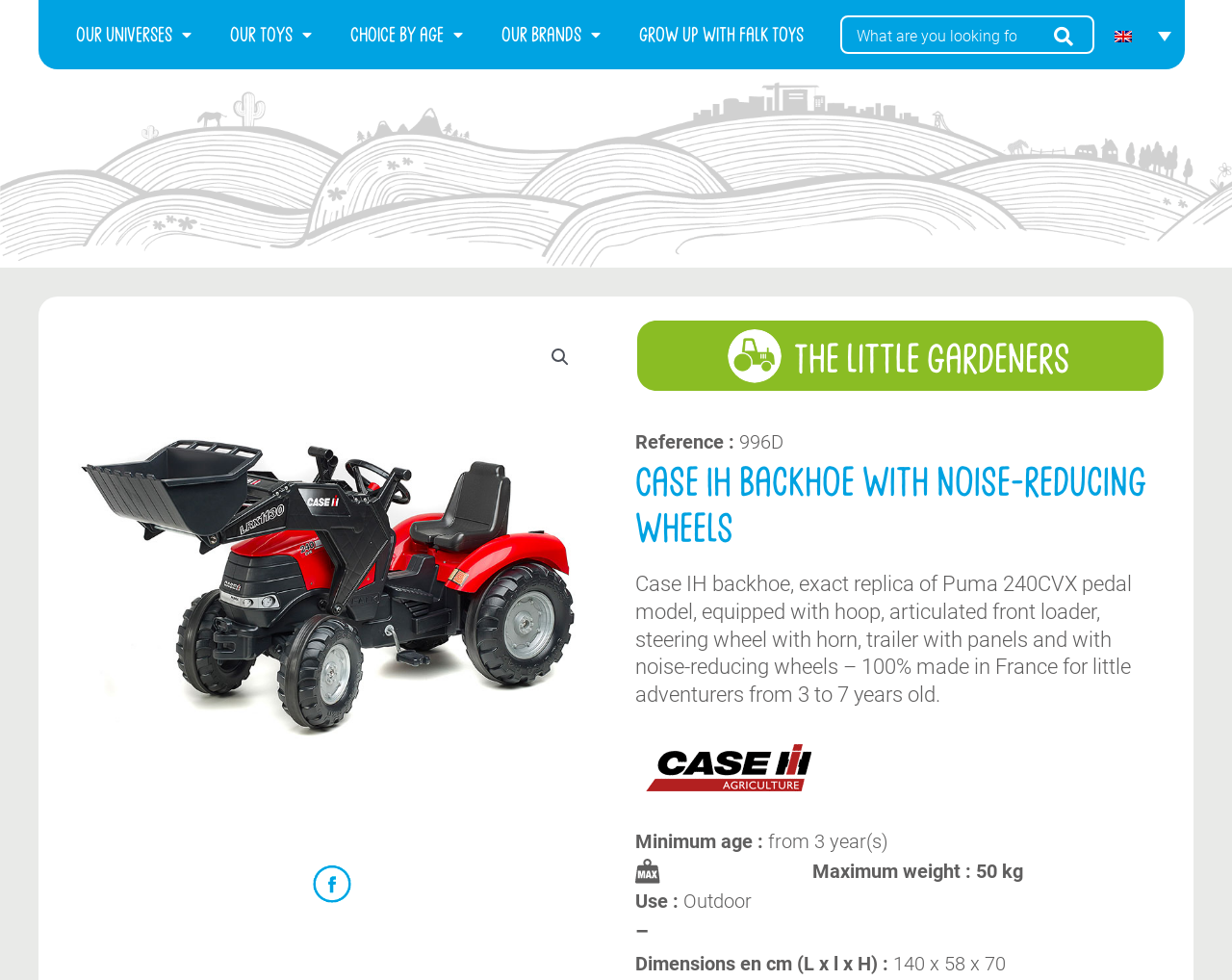Please identify the bounding box coordinates of the element that needs to be clicked to execute the following command: "Share on facebook". Provide the bounding box using four float numbers between 0 and 1, formatted as [left, top, right, bottom].

[0.241, 0.878, 0.298, 0.926]